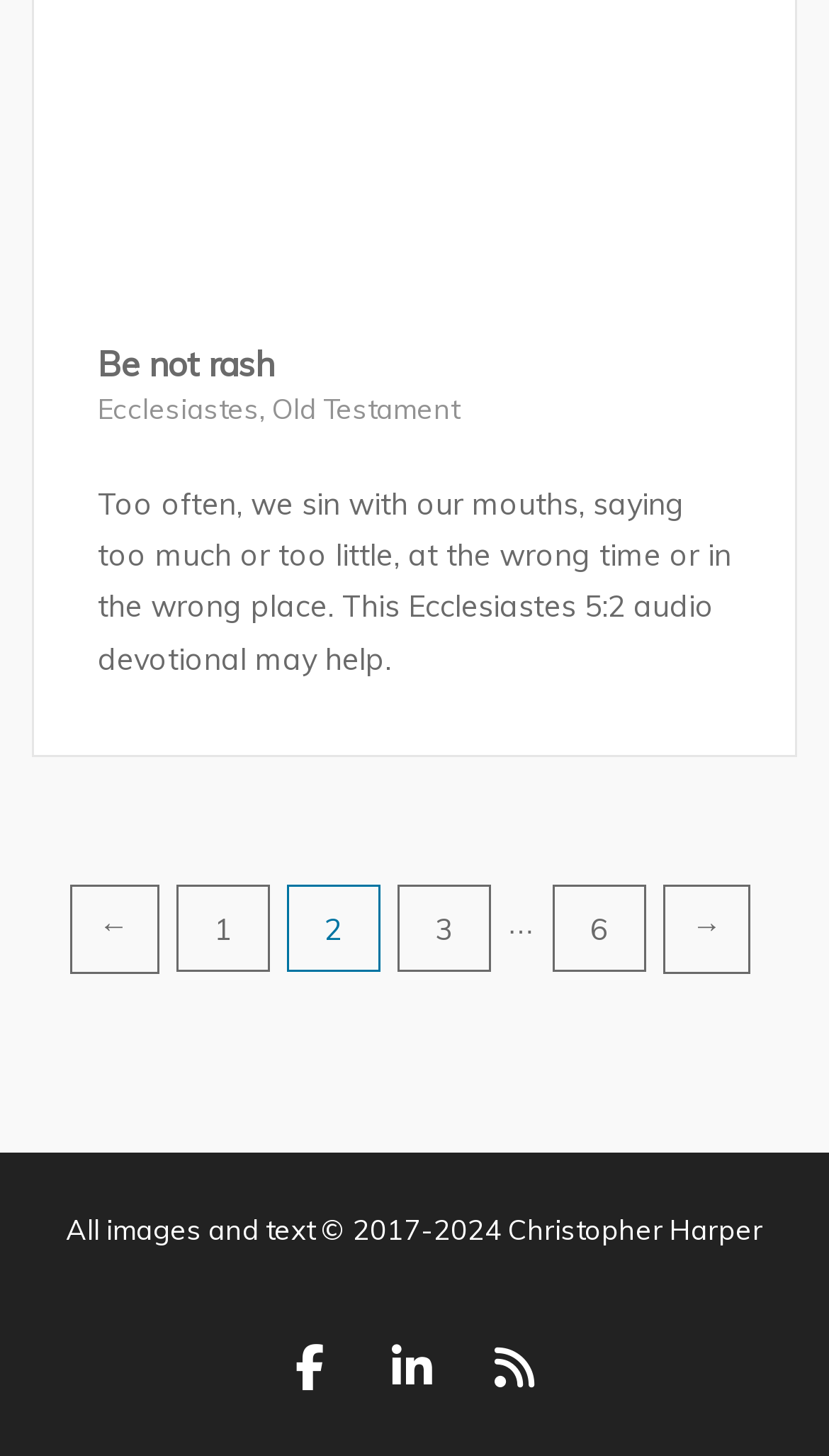What is the topic of the audio devotional?
Please provide a comprehensive answer based on the contents of the image.

The topic of the audio devotional can be found in the text description, which states 'This Ecclesiastes 5:2 audio devotional may help'.